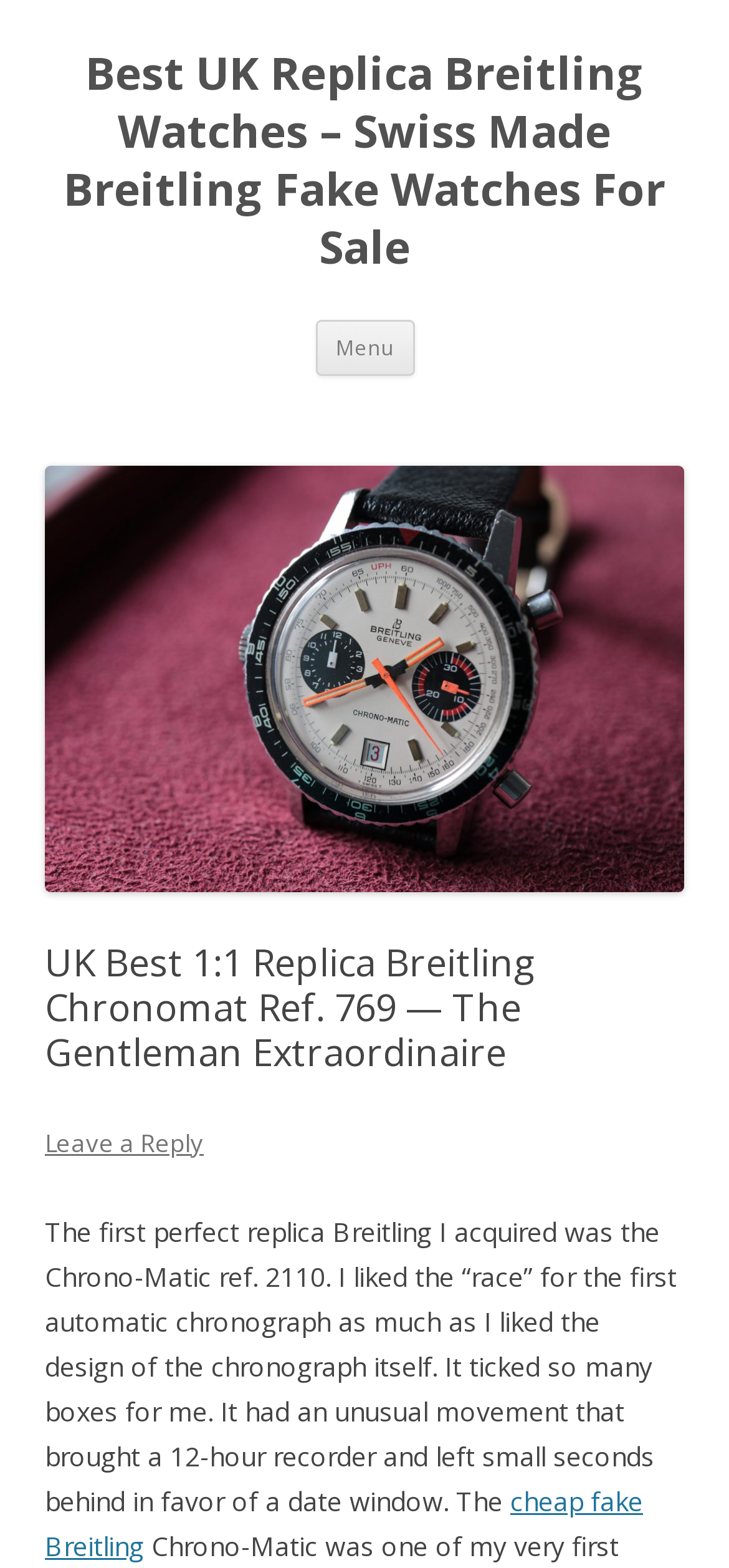Write an elaborate caption that captures the essence of the webpage.

The webpage is about replica Breitling watches, specifically the Chronomat Ref. 769 model. At the top, there is a heading that reads "Best UK Replica Breitling Watches – Swiss Made Breitling Fake Watches For Sale", which is also a clickable link. To the right of this heading is a button labeled "Menu". Below the heading is a link that says "Skip to content".

The main content of the page is divided into two sections. The top section has a heading that reads "UK Best 1:1 Replica Breitling Chronomat Ref. 769 — The Gentleman Extraordinaire". Below this heading is a block of text that discusses the author's experience with replica Breitling watches, specifically the Chrono-Matic ref. 2110 model. The text describes the features of the watch that the author likes, including its unusual movement and design.

To the right of the text block is a link that says "Leave a Reply". At the very bottom of the page is another link that says "cheap fake Breitling". There are no images on the page.